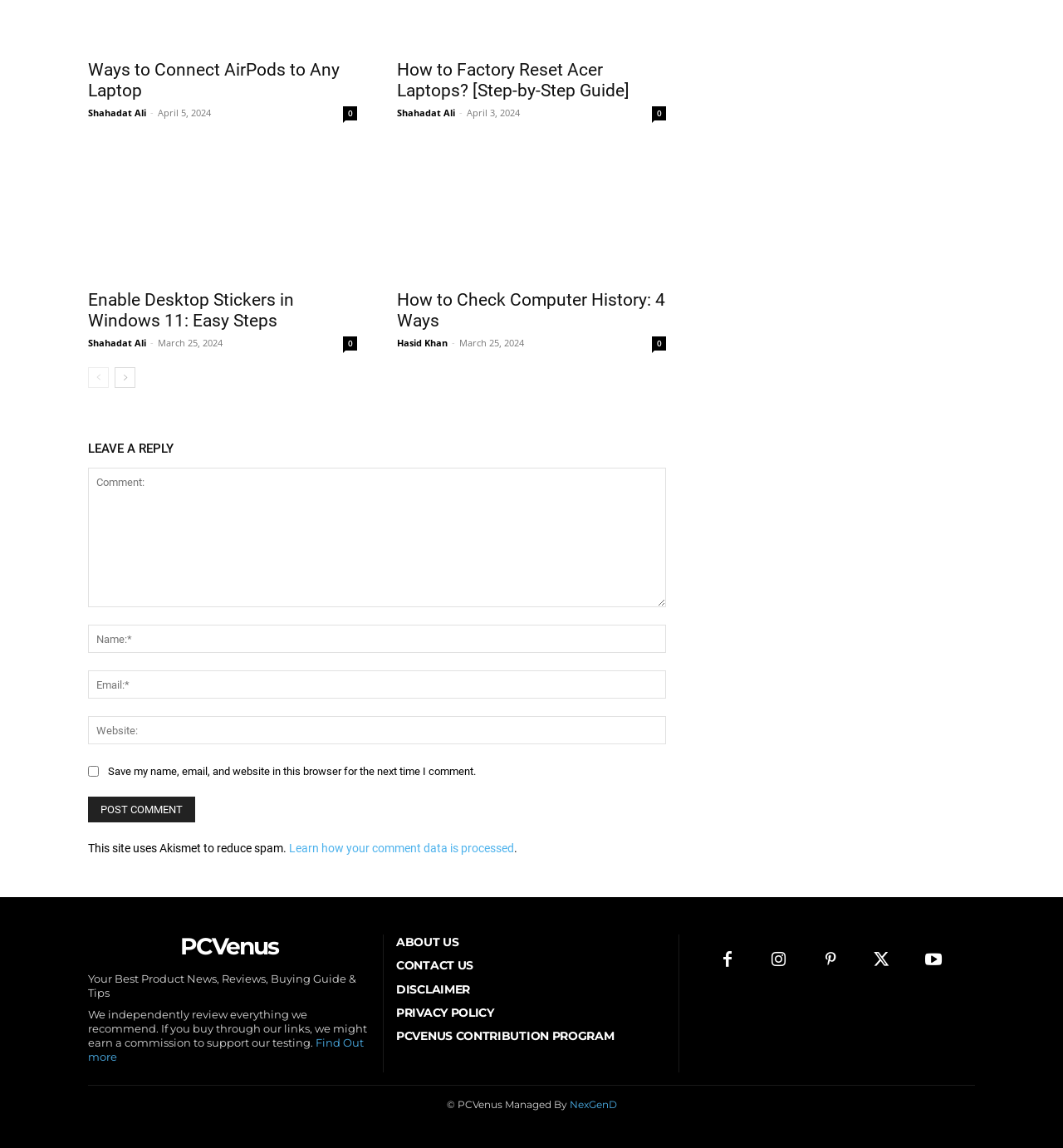What is the purpose of the textbox at the bottom of the webpage?
Using the details shown in the screenshot, provide a comprehensive answer to the question.

The textbox at the bottom of the webpage is labeled as 'Comment:' and is required, indicating that it is for users to leave a comment on the webpage.